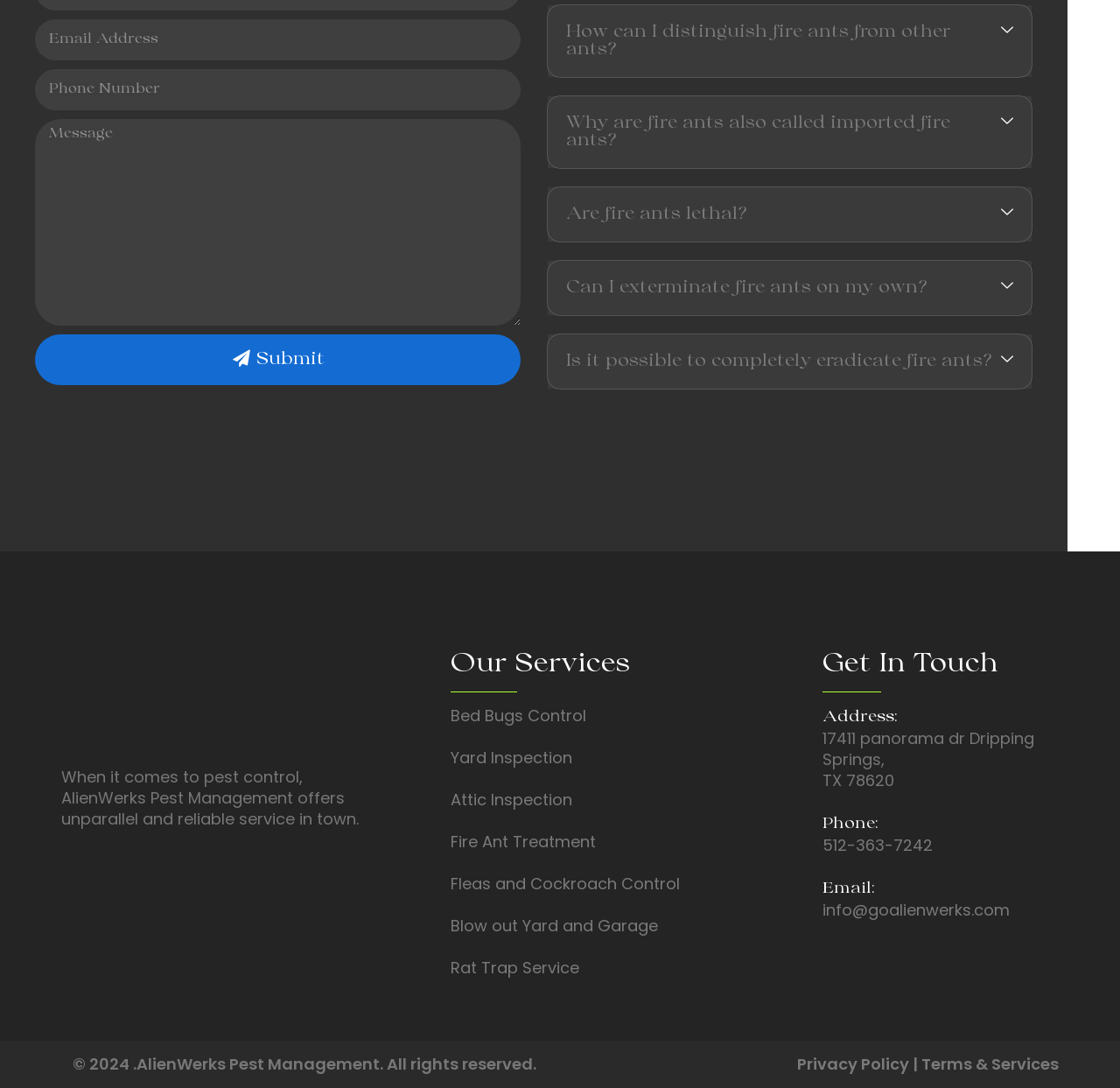Specify the bounding box coordinates (top-left x, top-left y, bottom-right x, bottom-right y) of the UI element in the screenshot that matches this description: Rat Trap Service

[0.402, 0.879, 0.517, 0.899]